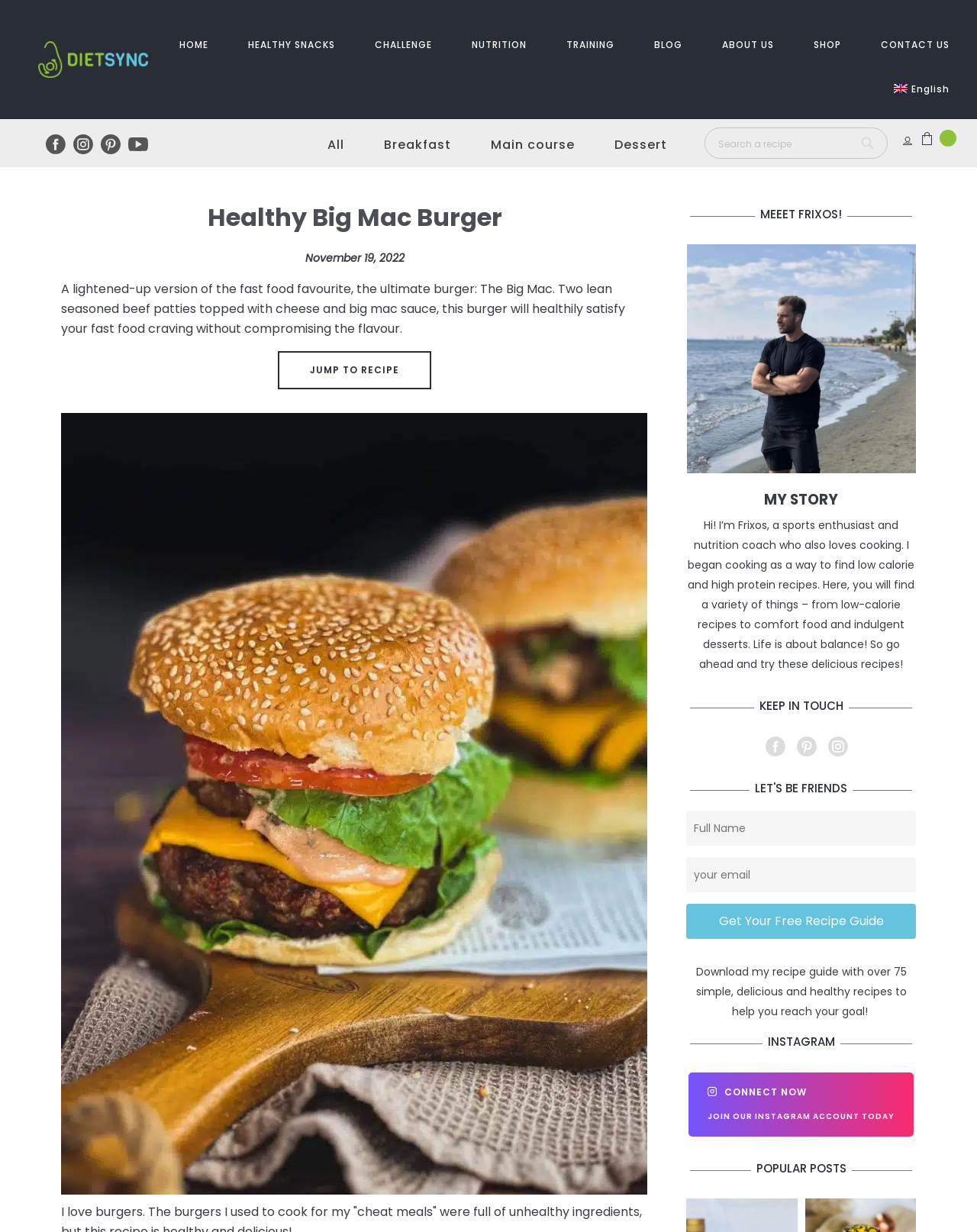Identify the bounding box for the UI element specified in this description: "title="Youtube"". The coordinates must be four float numbers between 0 and 1, formatted as [left, top, right, bottom].

[0.127, 0.109, 0.155, 0.125]